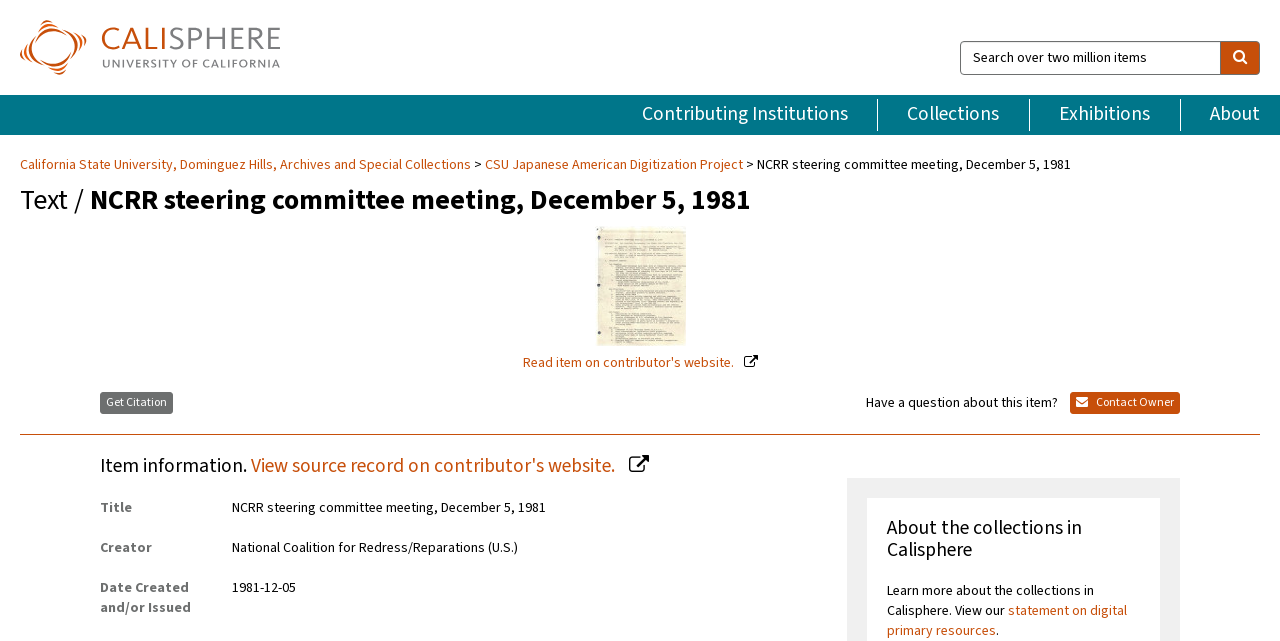From the element description Contributing Institutions, predict the bounding box coordinates of the UI element. The coordinates must be specified in the format (top-left x, top-left y, bottom-right x, bottom-right y) and should be within the 0 to 1 range.

[0.478, 0.155, 0.686, 0.204]